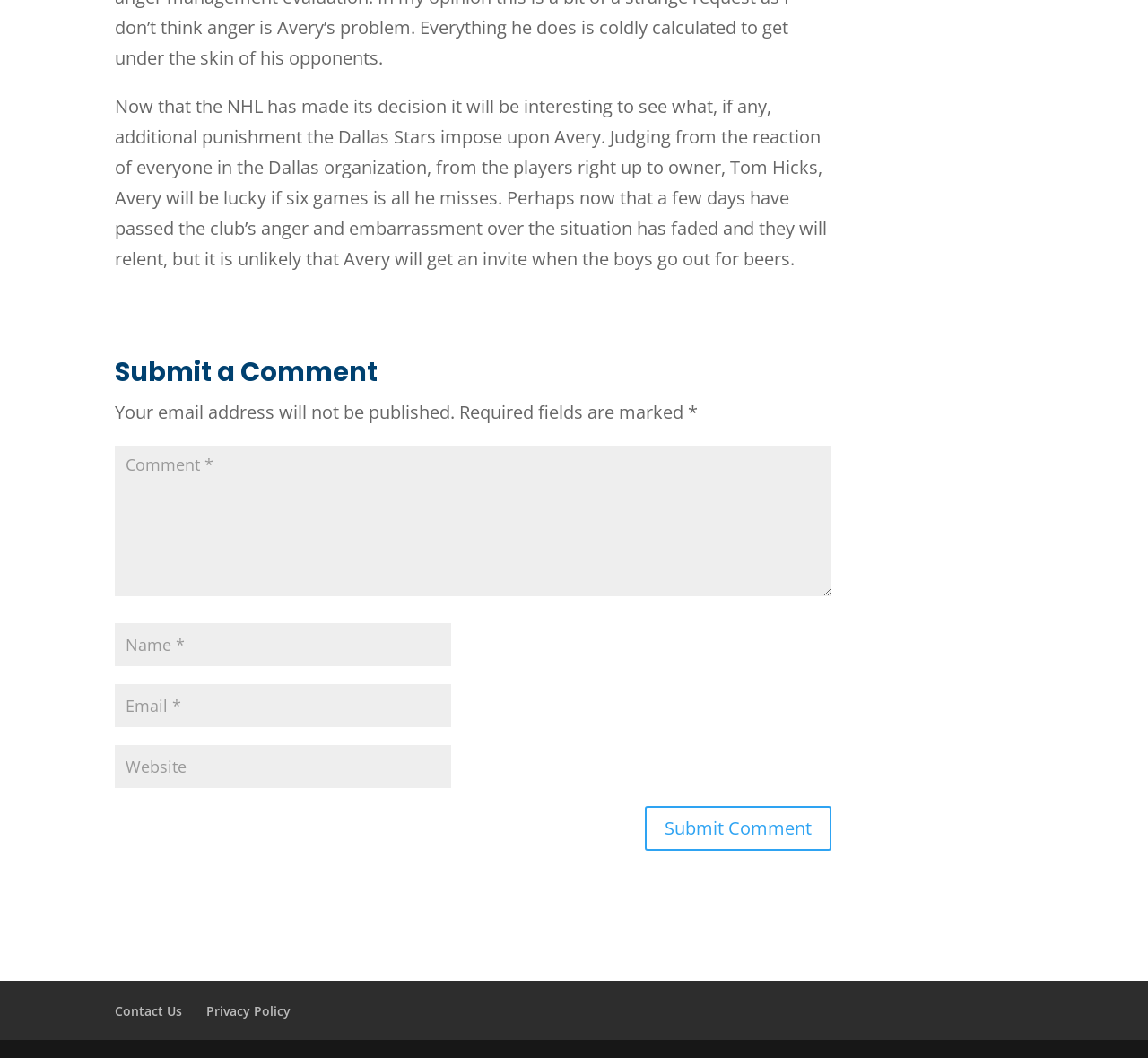Find the bounding box coordinates for the HTML element specified by: "input value="Comment *" name="comment"".

[0.1, 0.421, 0.724, 0.563]